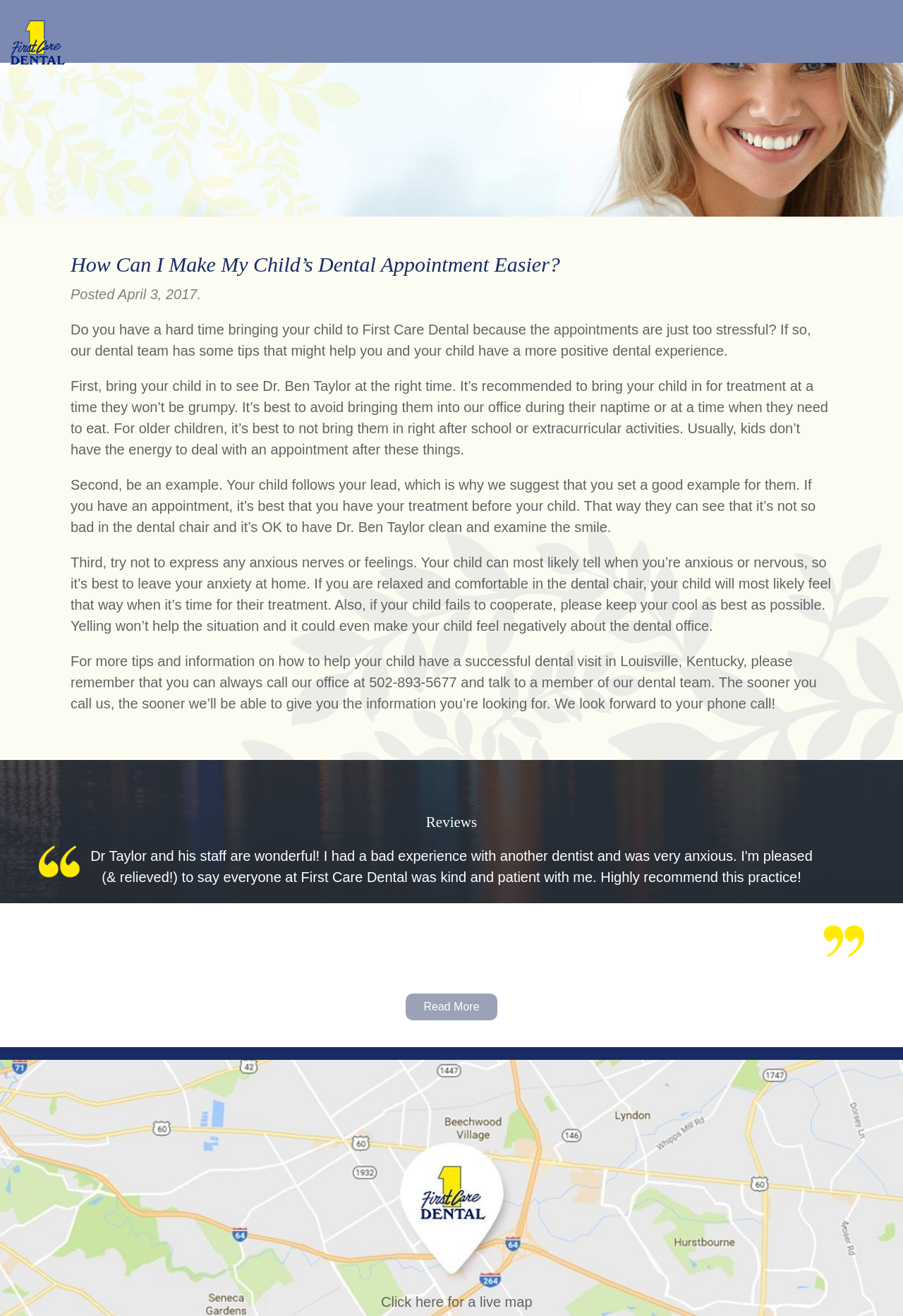Elaborate on the webpage's design and content in a detailed caption.

This webpage is about making a child's dental appointment easier at First Care Dental. At the top left corner, there is a logo of the dental clinic. Next to it, there is a navigation menu with links to different sections of the website, including "HOME", "OUR PRACTICE", "DENTAL CARE", "PATIENT RESOURCES", "REVIEWS", and "CONTACT". 

On the right side of the navigation menu, there are social media links and a call-to-action button with the phone number "502-893-5677". Below the navigation menu, there is an address "1005 North Dupont Square, Louisville, KY 40207" and a small image.

The main content of the webpage is an article with a heading "How Can I Make My Child’s Dental Appointment Easier?" followed by a date "April 3, 2017". The article provides tips for parents to make their child's dental appointment less stressful. The tips include bringing the child in at the right time, setting a good example, and not expressing anxious nerves or feelings. 

The article is divided into four paragraphs, each explaining a tip in detail. At the end of the article, there is a call-to-action, encouraging parents to call the dental clinic for more information. 

Below the article, there is a section with a heading "Reviews" and a link to "Read More". There is also a link to a live map at the bottom of the page.